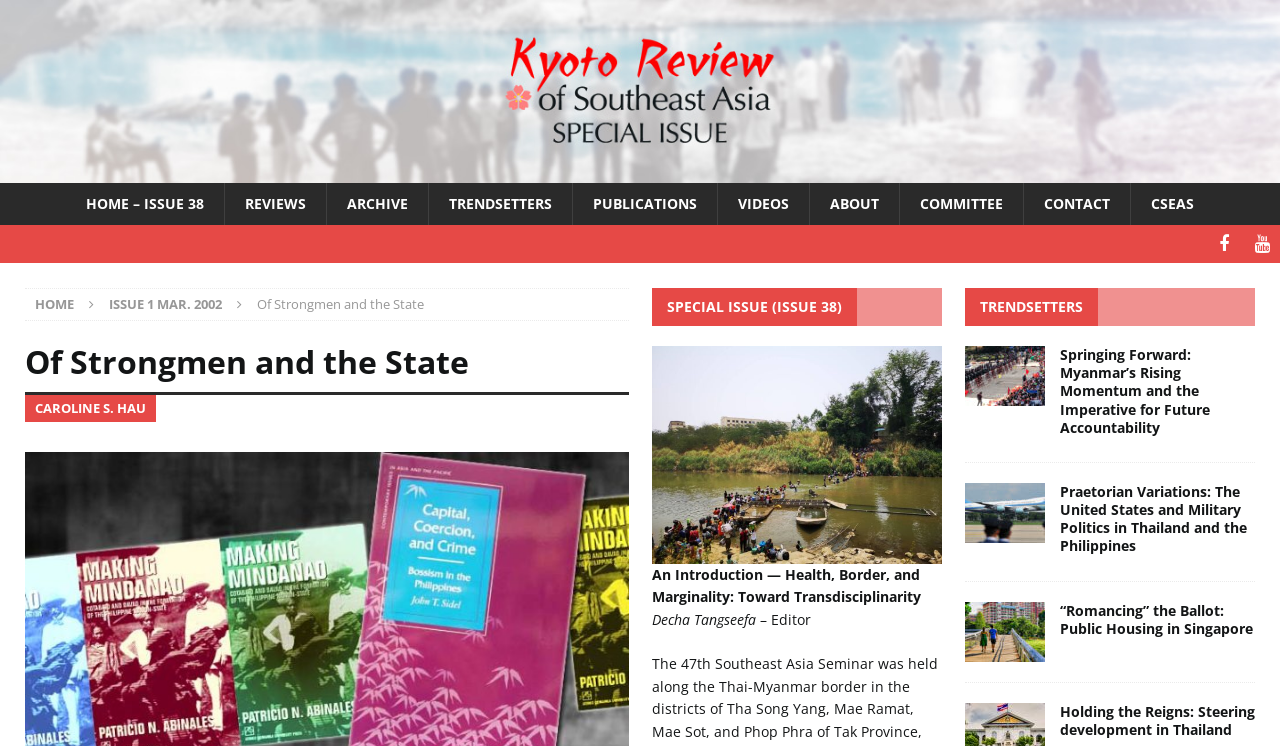How many social media links are at the top right corner?
Based on the screenshot, provide a one-word or short-phrase response.

2